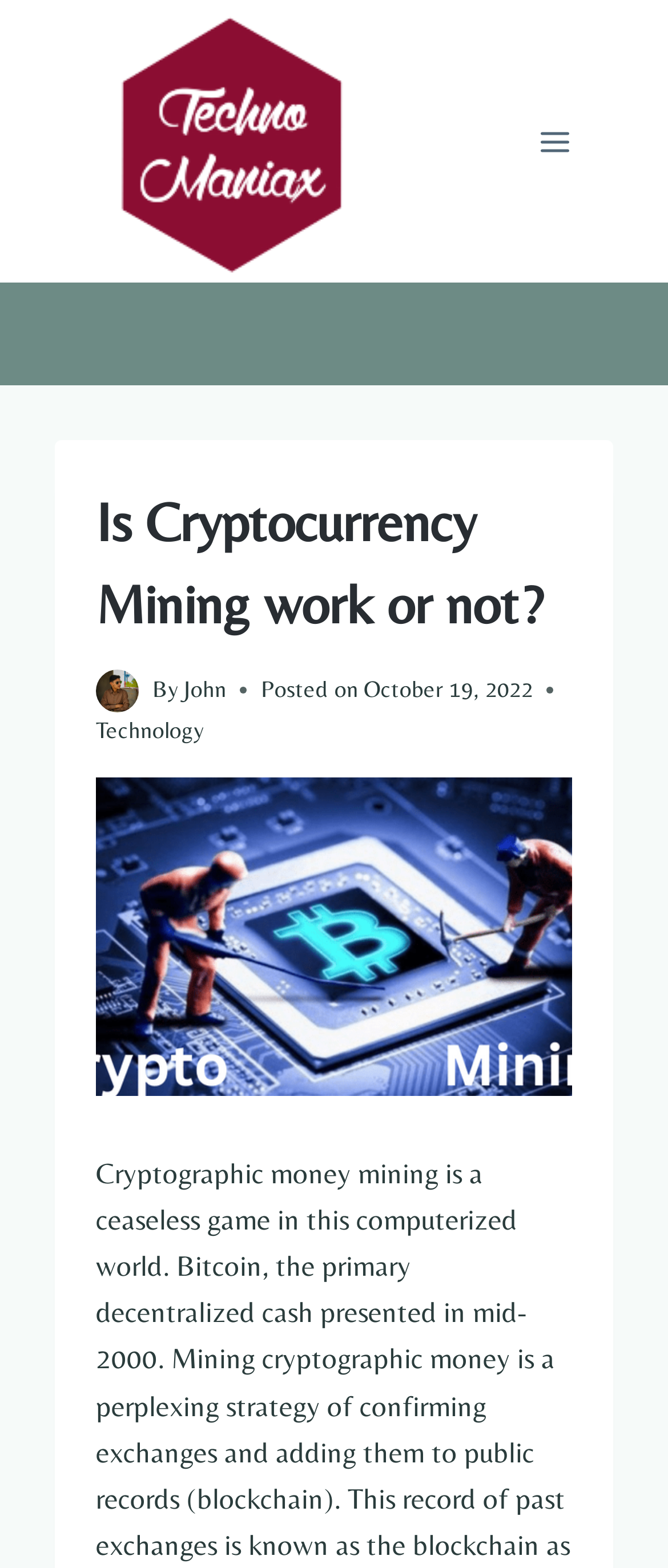Please give a succinct answer to the question in one word or phrase:
What is the topic category of the article?

Technology